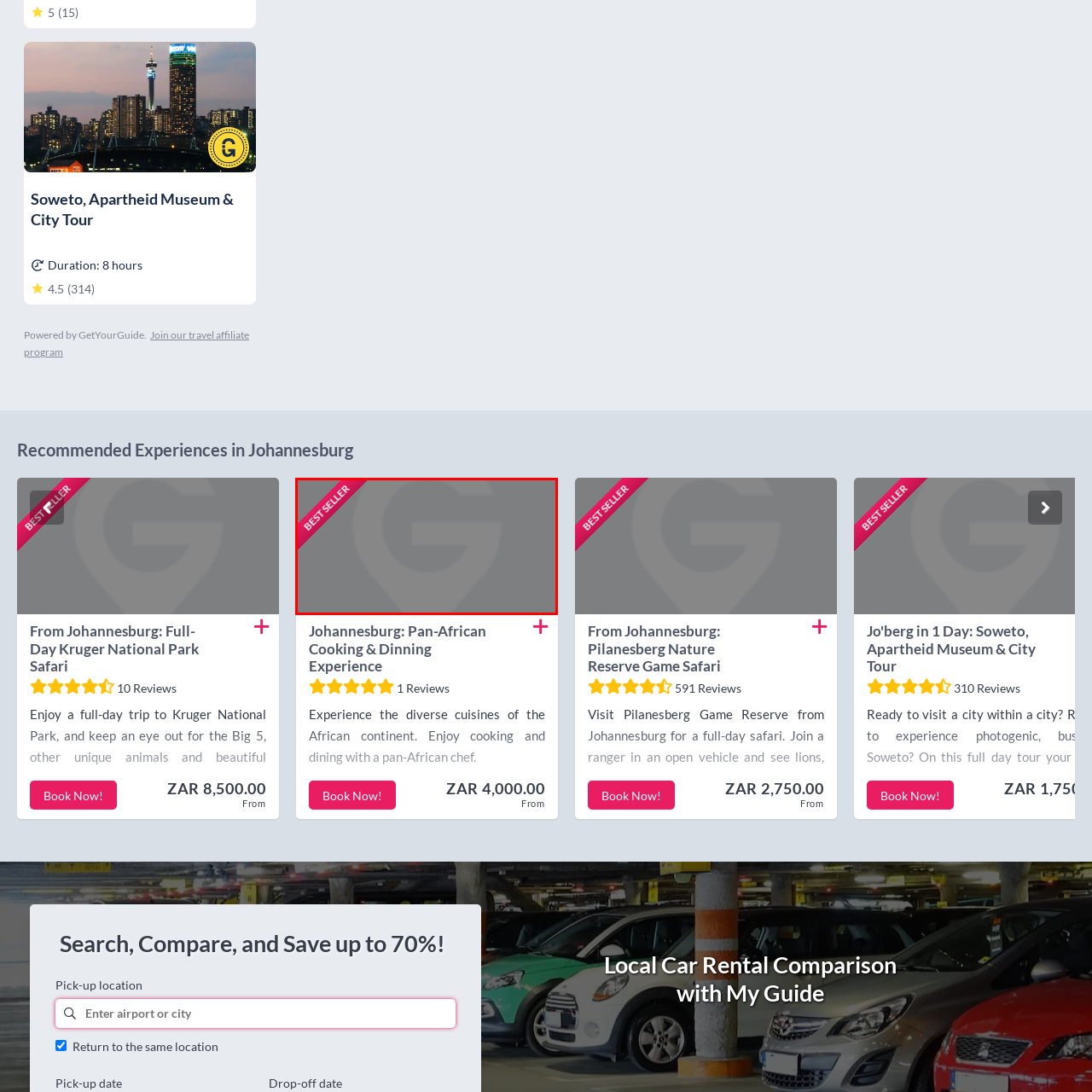View the area enclosed by the red box, What type of experience is being offered? Respond using one word or phrase.

Culinary